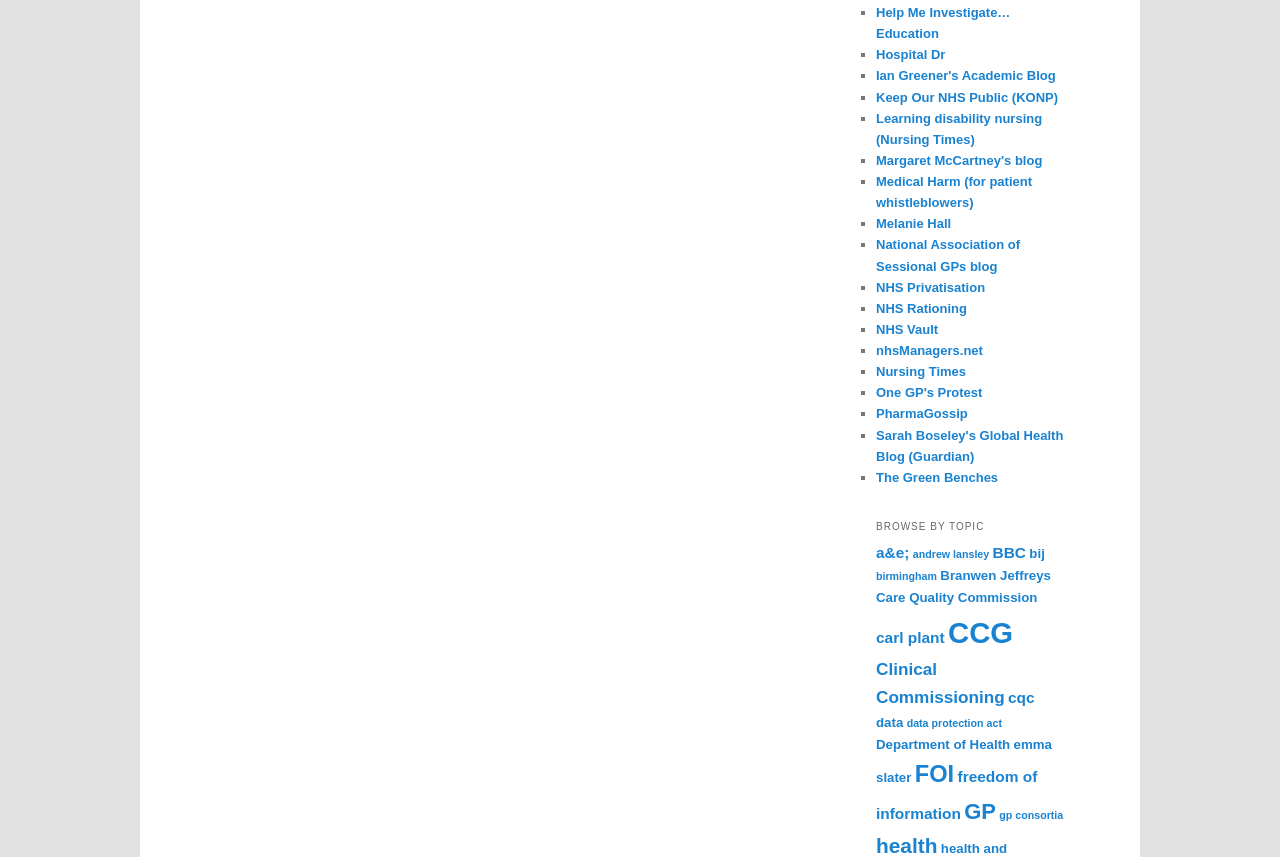Please answer the following question using a single word or phrase: 
How many items are under the 'CCG' topic?

21 items